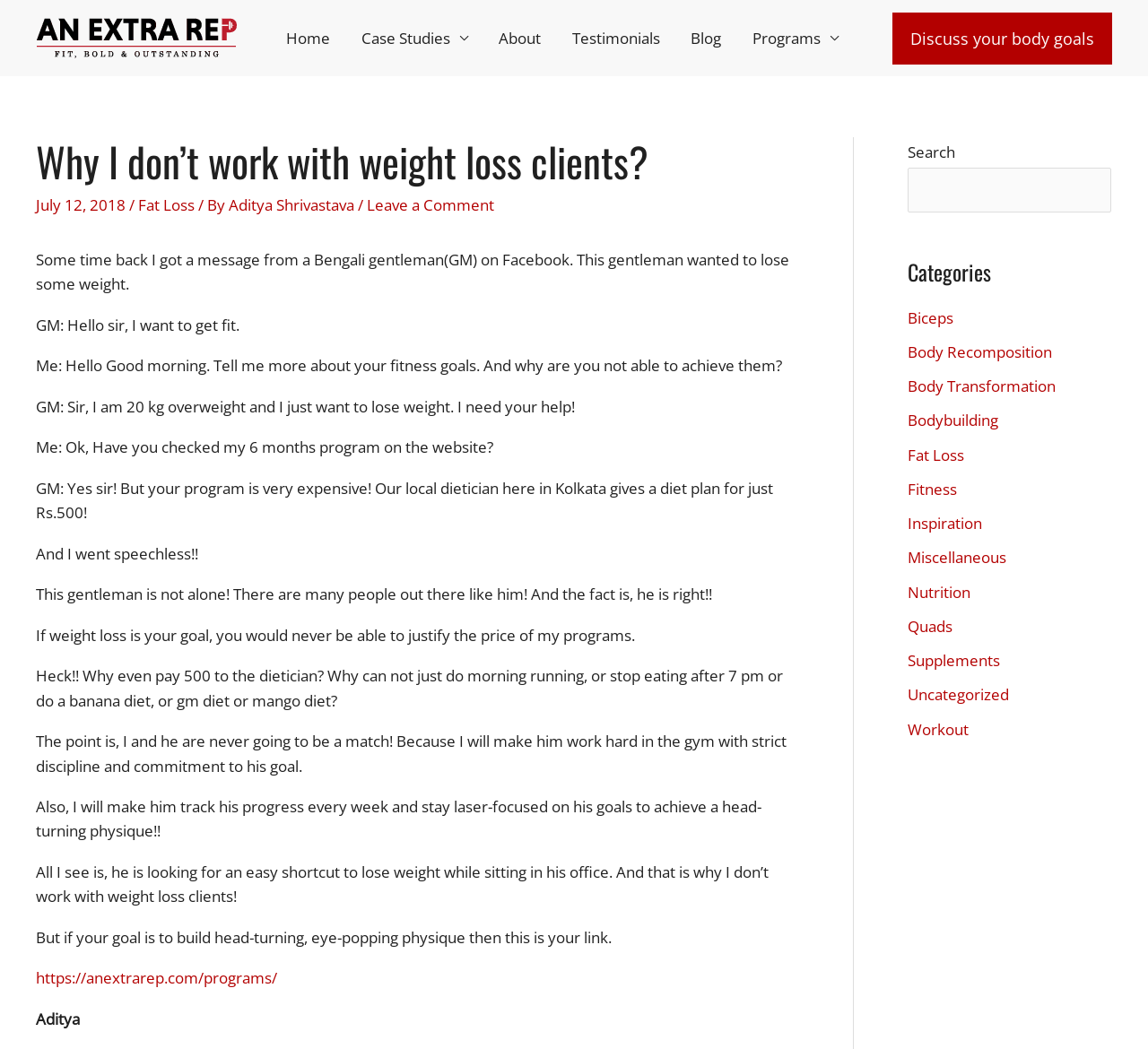Locate the UI element described by Leave a Comment in the provided webpage screenshot. Return the bounding box coordinates in the format (top-left x, top-left y, bottom-right x, bottom-right y), ensuring all values are between 0 and 1.

[0.32, 0.185, 0.43, 0.205]